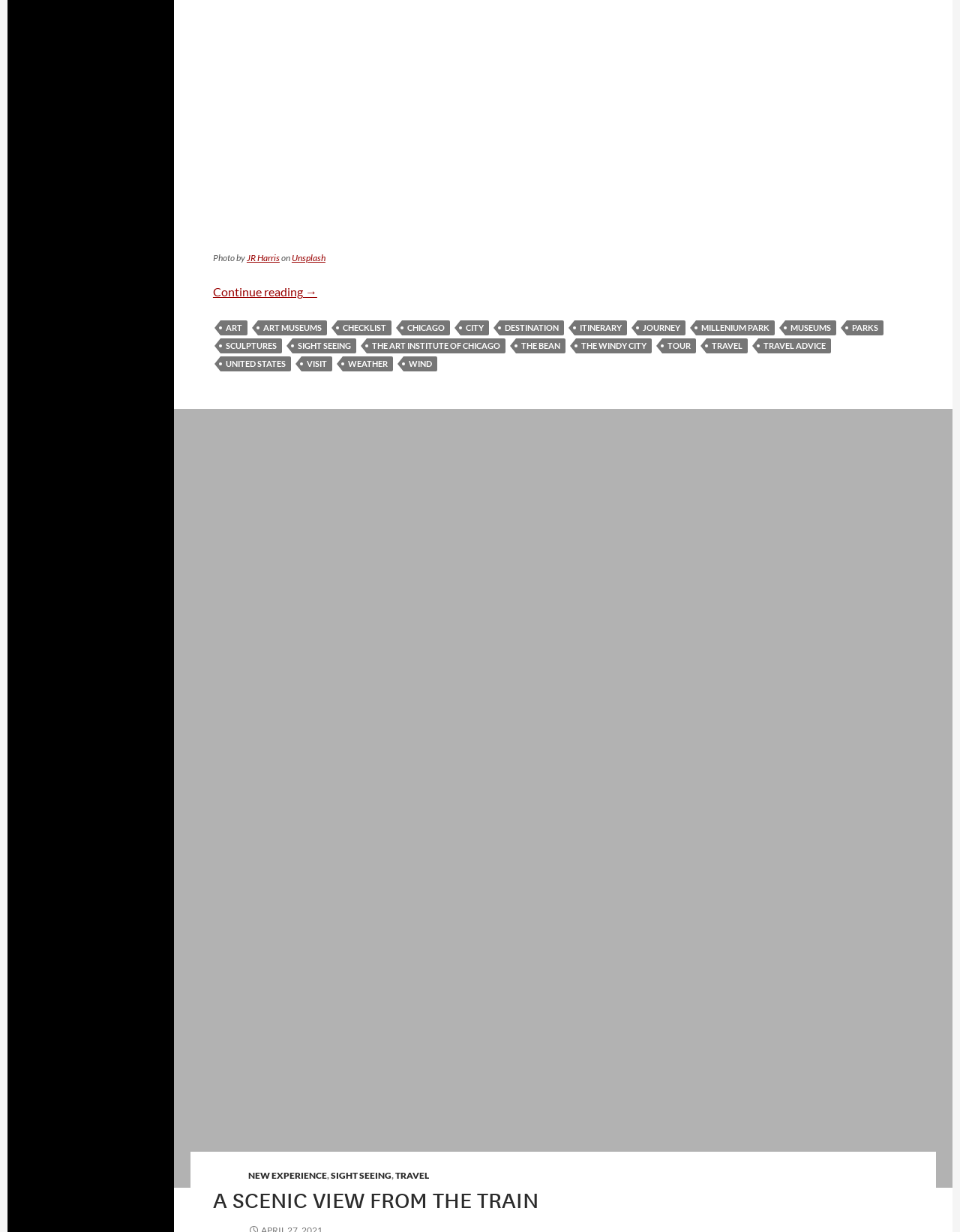Locate the bounding box coordinates of the element that needs to be clicked to carry out the instruction: "Check the date of the article". The coordinates should be given as four float numbers ranging from 0 to 1, i.e., [left, top, right, bottom].

[0.258, 0.913, 0.336, 0.922]